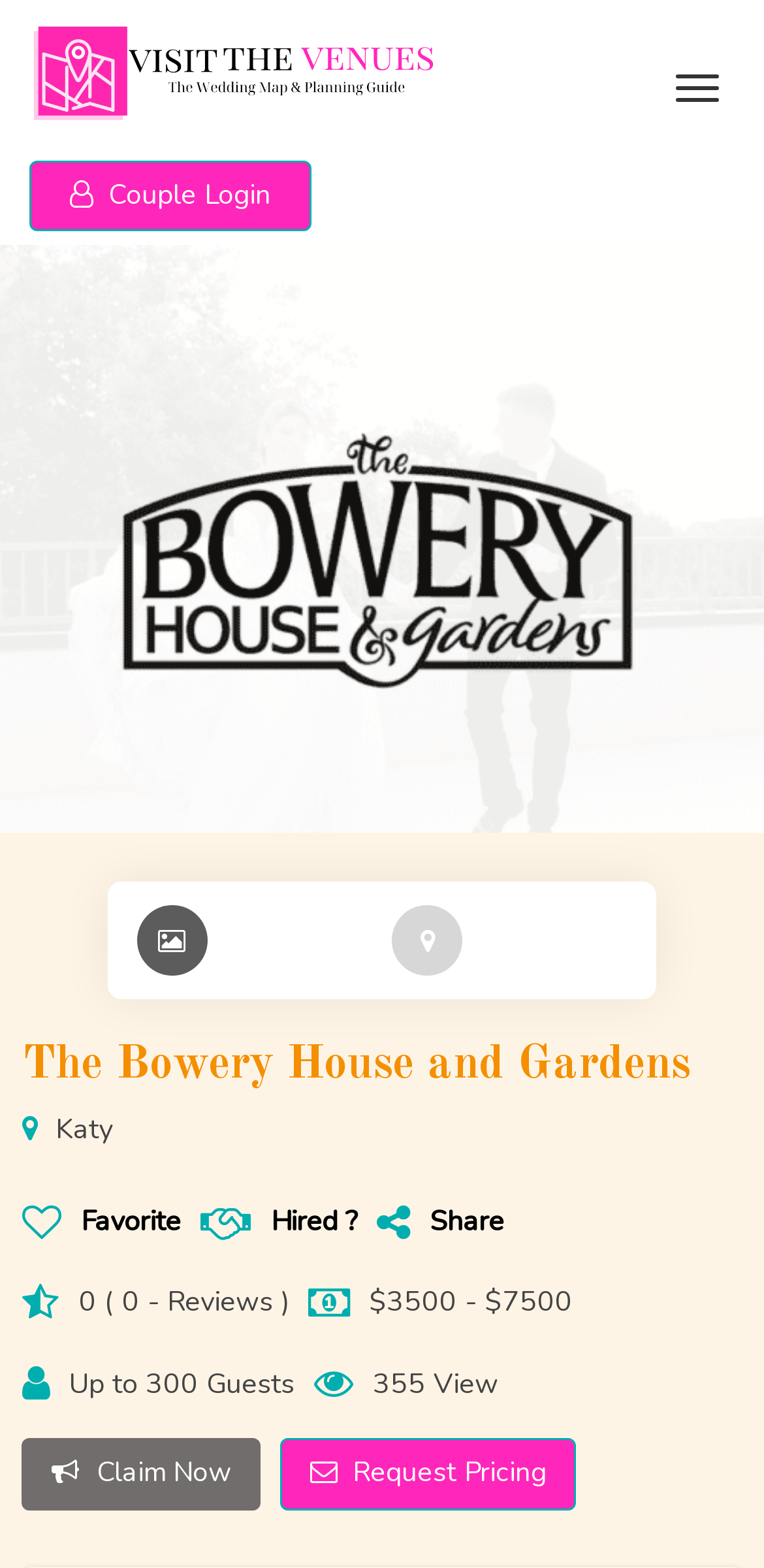Locate the UI element described as follows: "Share". Return the bounding box coordinates as four float numbers between 0 and 1 in the order [left, top, right, bottom].

[0.493, 0.766, 0.66, 0.792]